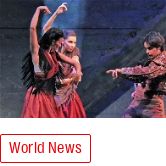What type of event is depicted in the image? Look at the image and give a one-word or short phrase answer.

Theatrical production